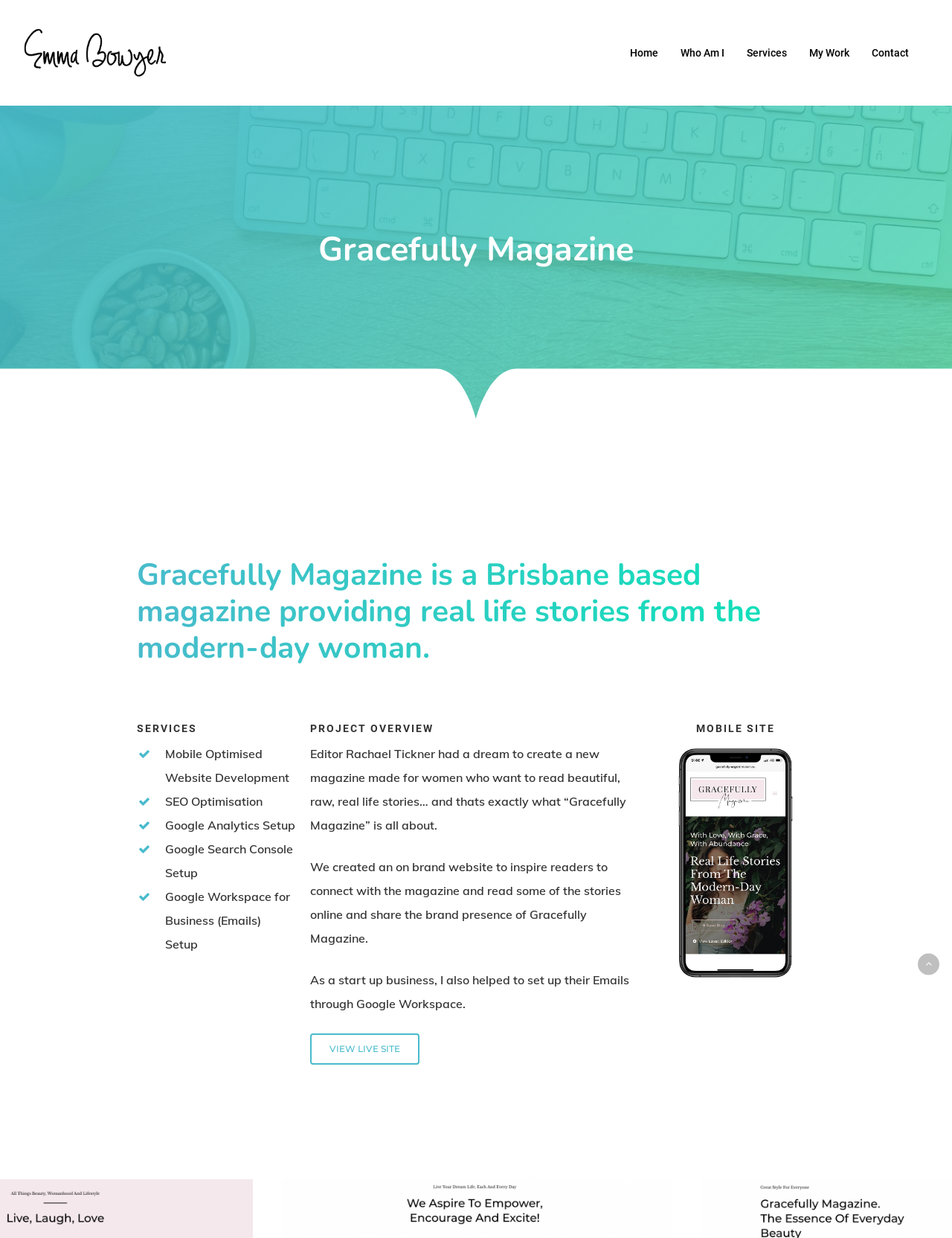Specify the bounding box coordinates of the area to click in order to execute this command: 'Sign up for newsletter'. The coordinates should consist of four float numbers ranging from 0 to 1, and should be formatted as [left, top, right, bottom].

None